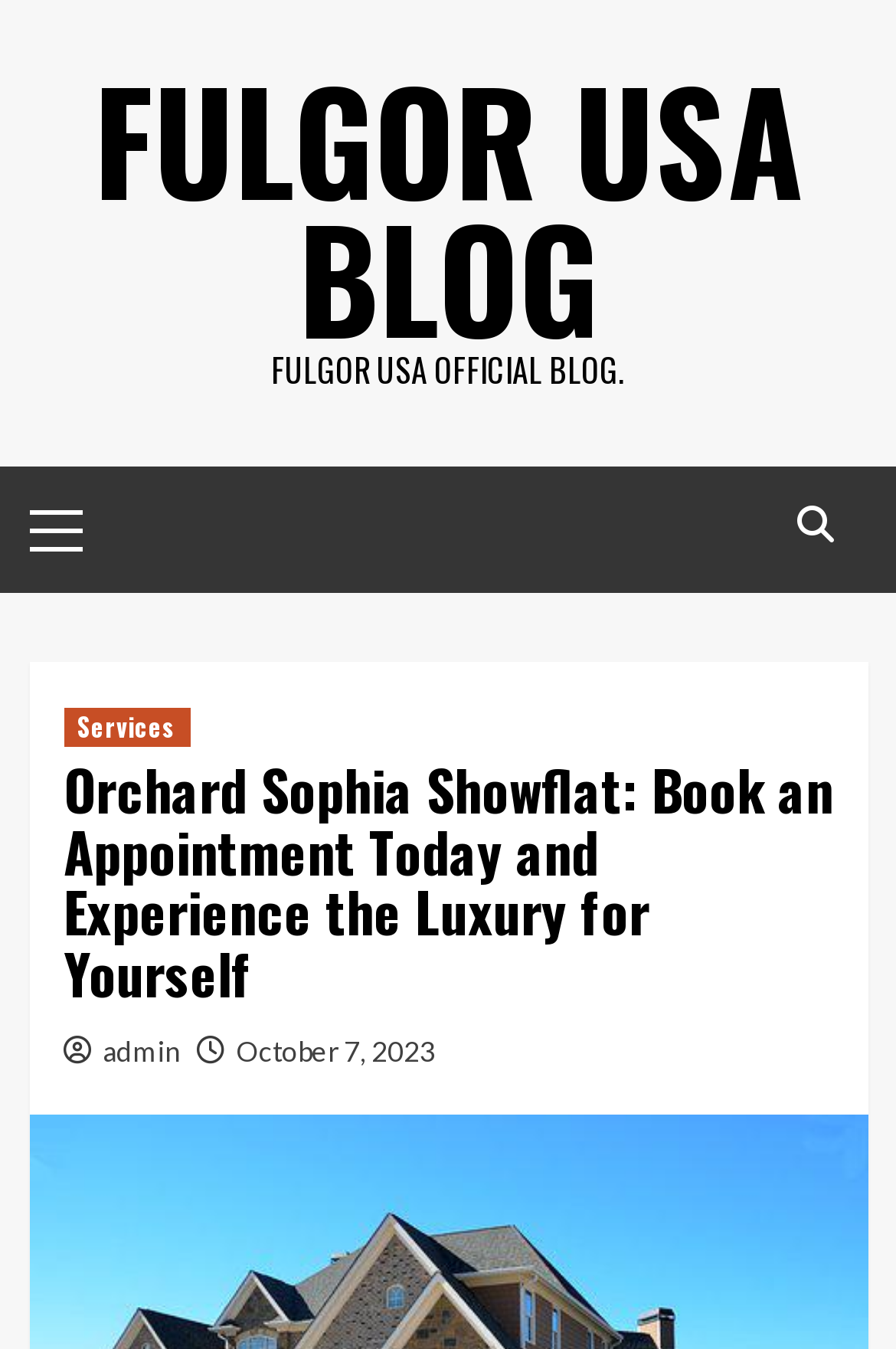Give a detailed account of the webpage.

The webpage is about Orchard Sophia Showflat, a luxury property, and is part of the FulGor Usa Blog. At the top left, there is a link to the FulGor USA BLOG, accompanied by a static text "FULGOR USA OFFICIAL BLOG." Below this, there is a primary menu section with a label "Primary Menu". 

On the right side of the primary menu, there is a hamburger icon (represented by \ue906) that expands to reveal more options. These options include a link to "Services" and a heading that summarizes the content of the page, which is about booking an appointment to experience the luxury of Orchard Sophia Showflat. 

Further down, there are two more links, one to "admin" and another to a specific date, "October 7, 2023". The overall structure of the webpage is organized, with clear headings and concise text, making it easy to navigate.